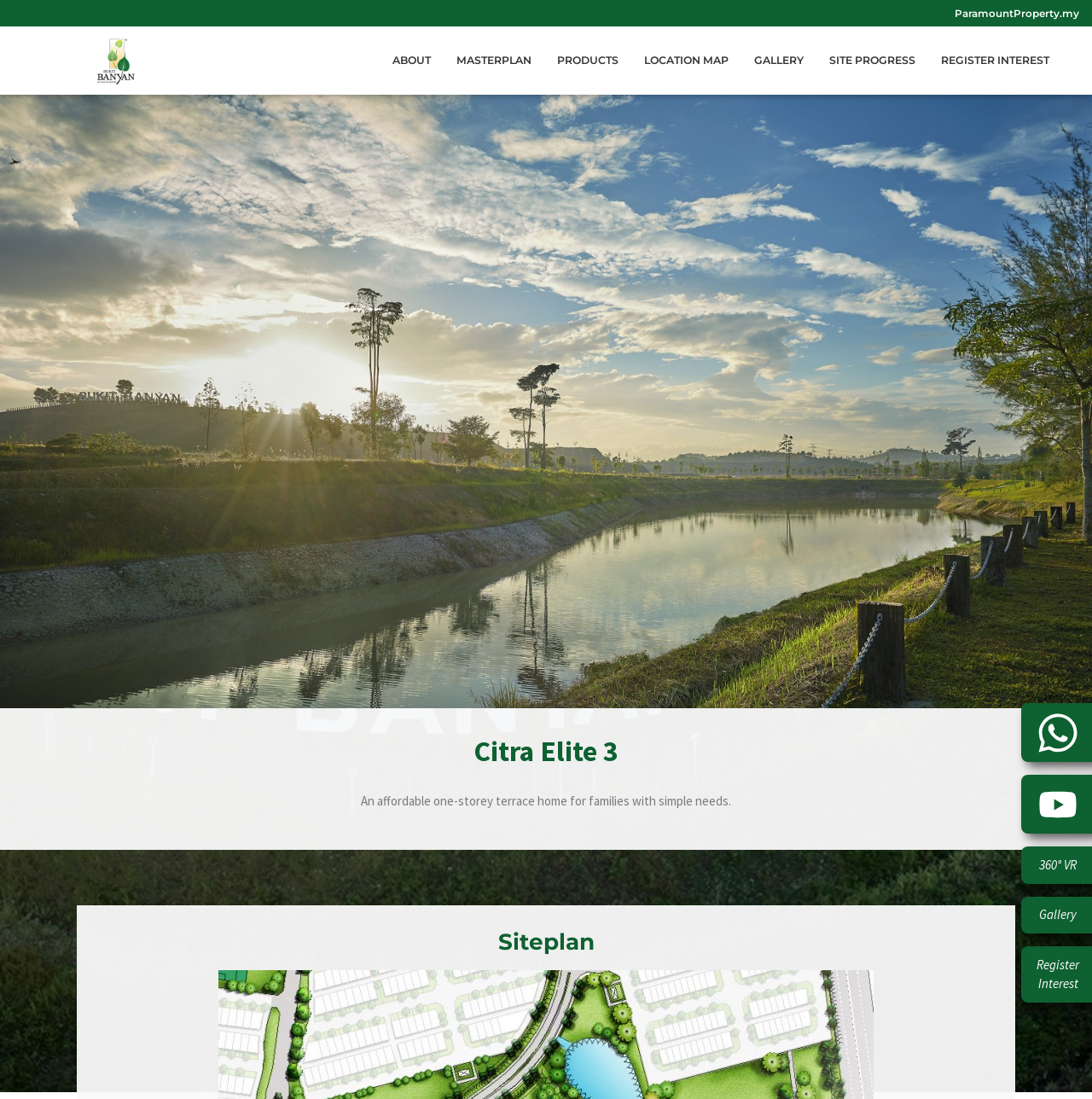What type of home is Citra Elite 3?
Please respond to the question thoroughly and include all relevant details.

According to the webpage, Citra Elite 3 is an 'affordable one-storey terrace home for families with simple needs' as described in the StaticText element with bounding box coordinates [0.33, 0.721, 0.67, 0.736].